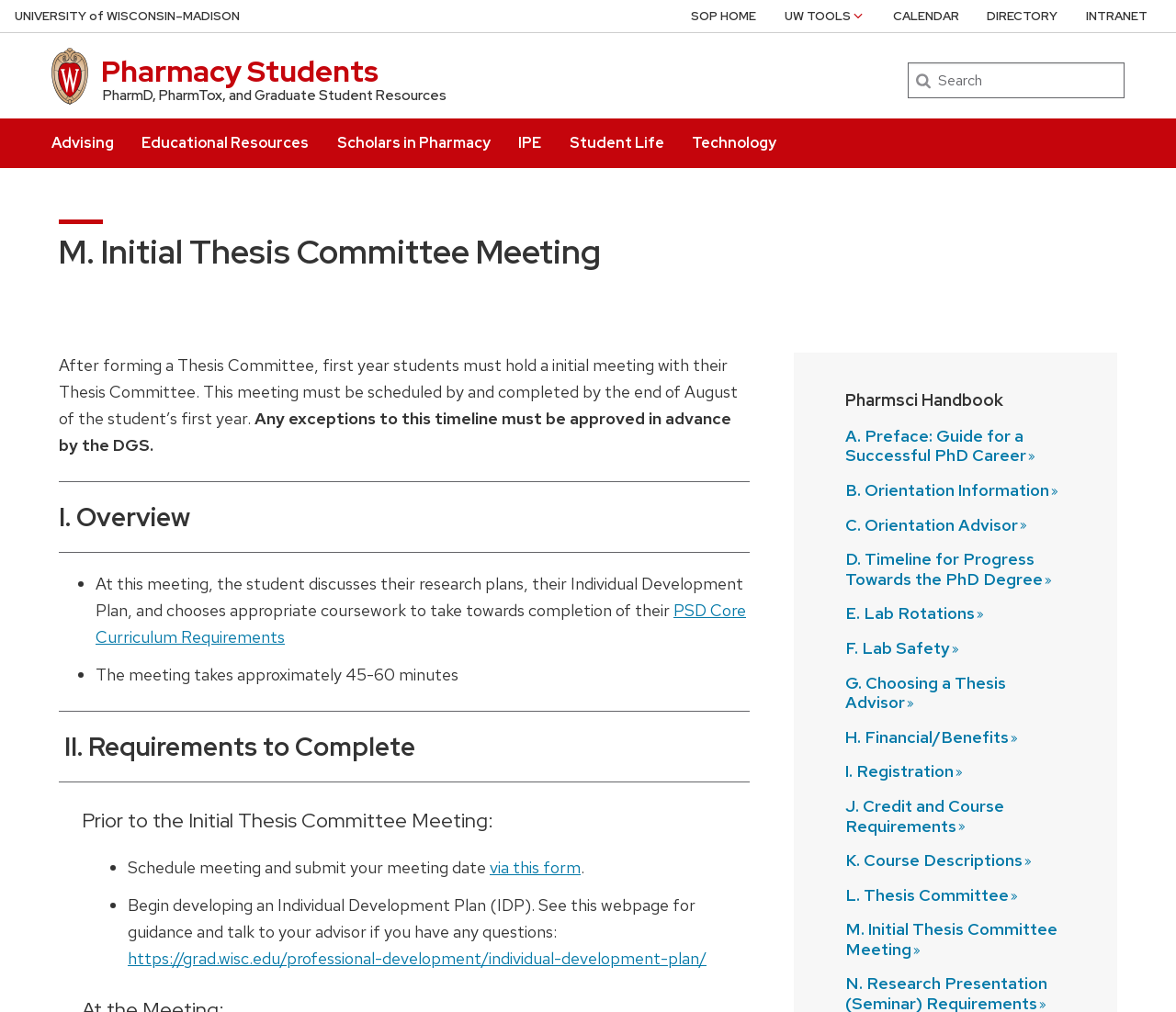Please provide a comprehensive answer to the question based on the screenshot: What is the name of the university mentioned on the webpage?

The webpage mentions the University of Wisconsin Madison, which is indicated by the text 'UNIVERSITY OF WISCONSIN MADISON' in the top-left corner of the webpage.